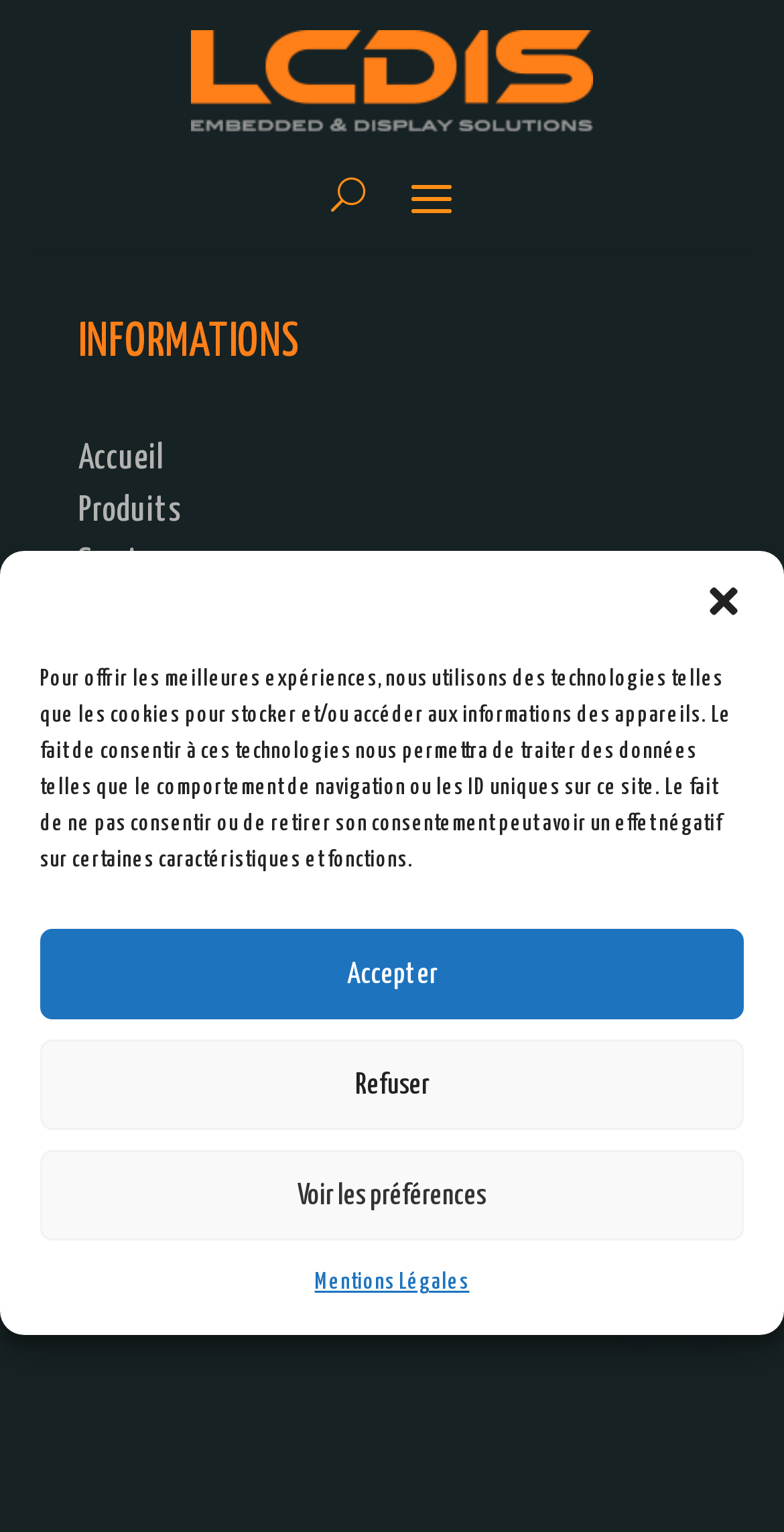How can you contact the company?
Answer briefly with a single word or phrase based on the image.

Phone or Email